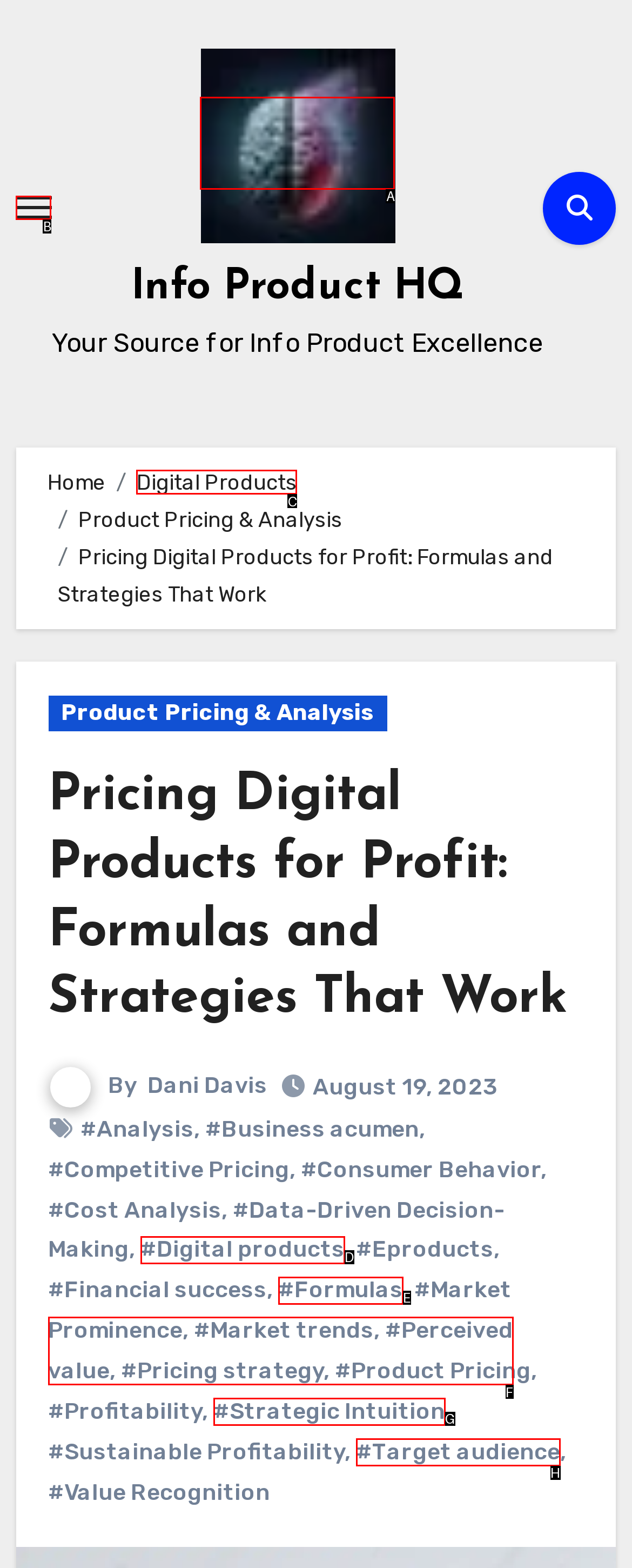Identify the HTML element you need to click to achieve the task: Toggle navigation. Respond with the corresponding letter of the option.

B